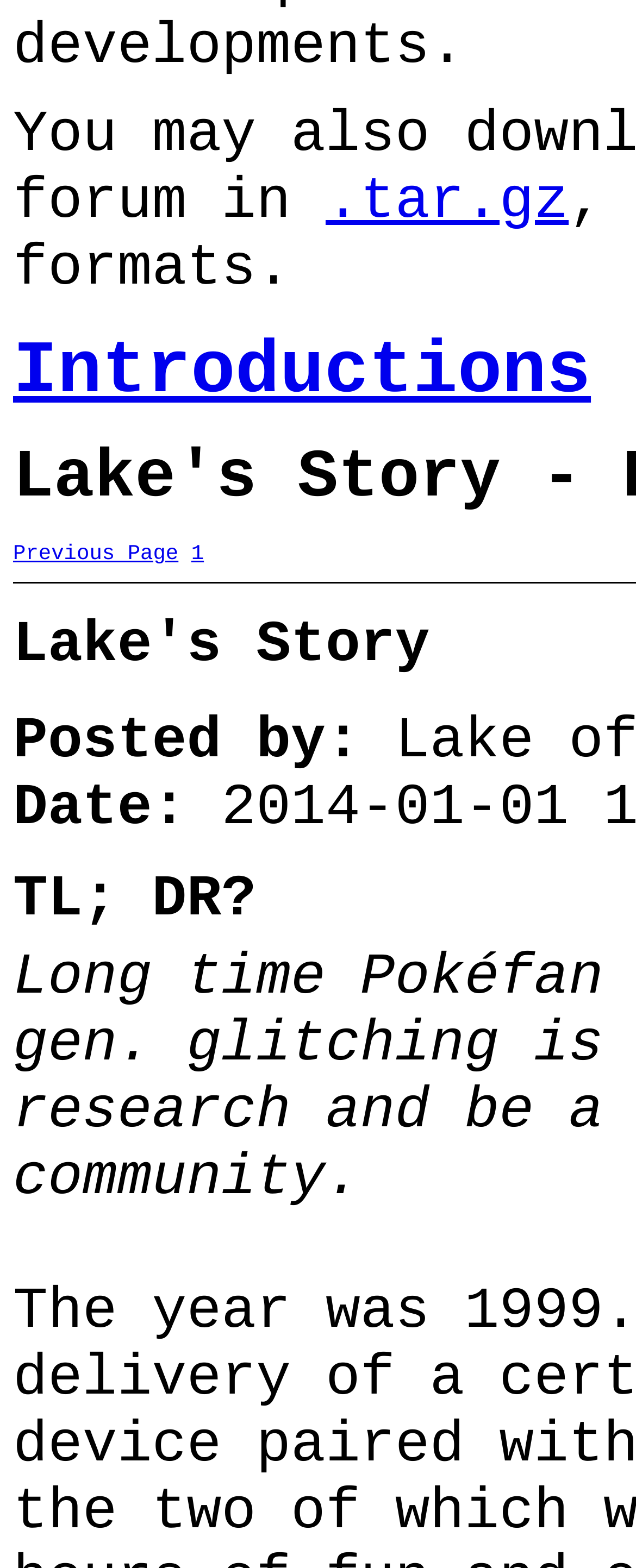Provide the bounding box for the UI element matching this description: "Introductions".

[0.021, 0.268, 0.932, 0.323]